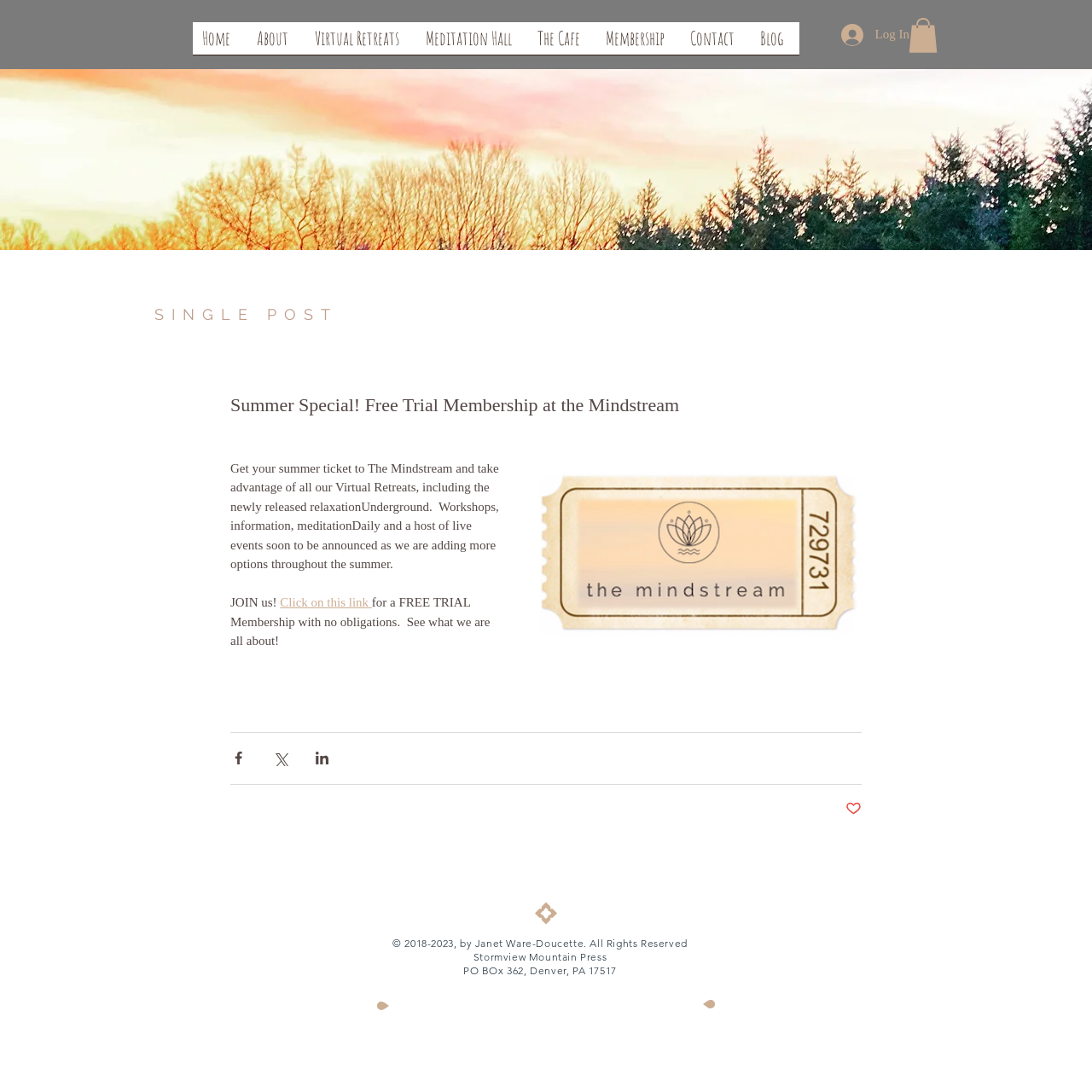Please determine the bounding box coordinates of the element to click on in order to accomplish the following task: "Explore the Virtual Retreats". Ensure the coordinates are four float numbers ranging from 0 to 1, i.e., [left, top, right, bottom].

[0.28, 0.02, 0.381, 0.06]